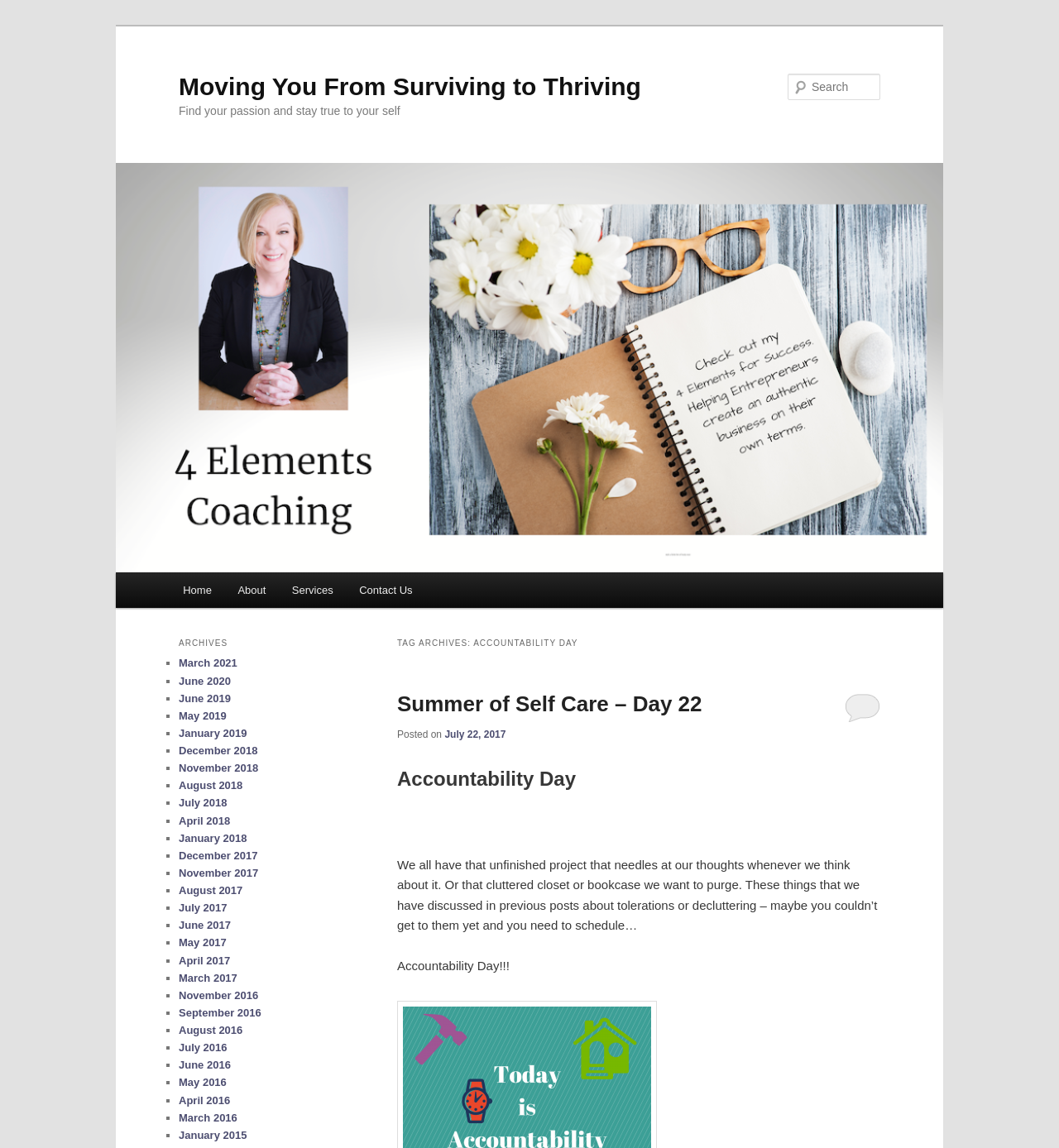Using the provided element description: "About", determine the bounding box coordinates of the corresponding UI element in the screenshot.

[0.212, 0.498, 0.263, 0.53]